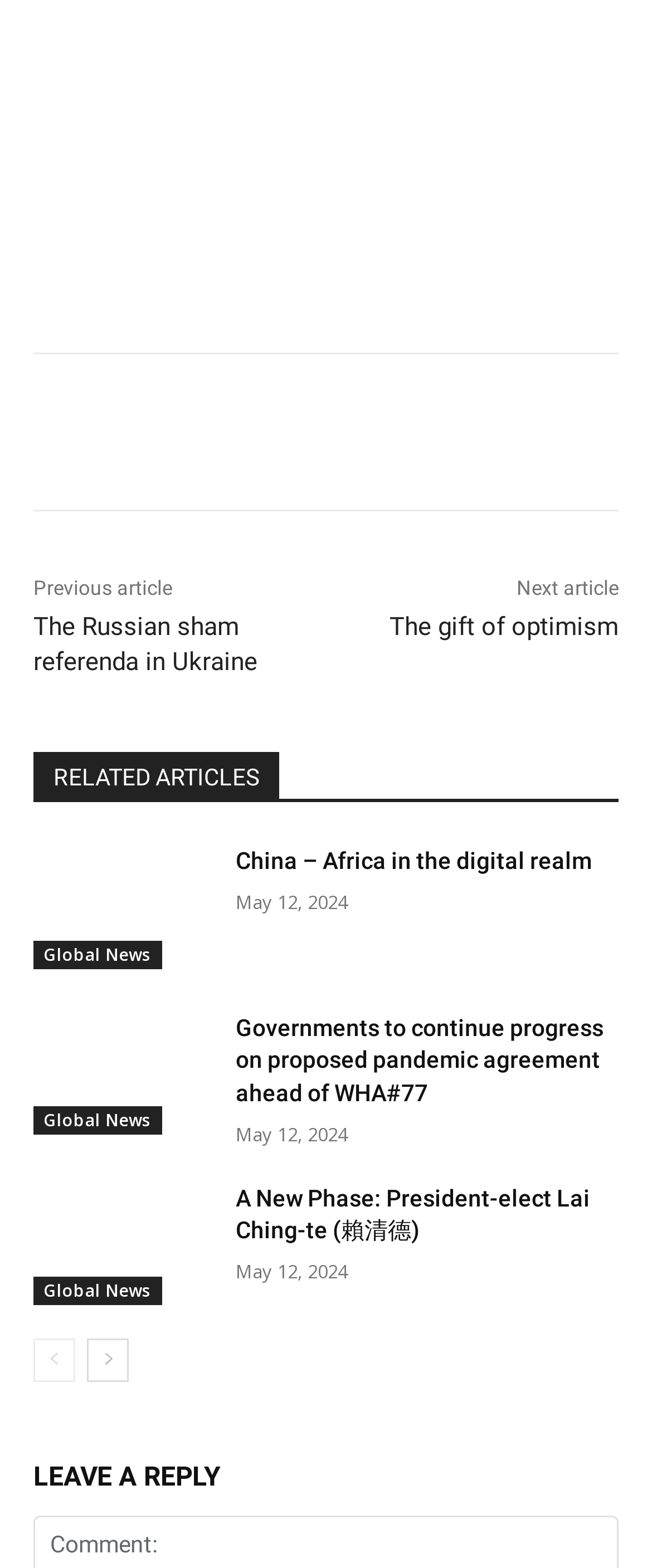Provide a one-word or short-phrase answer to the question:
How many pages of articles are there?

At least 2